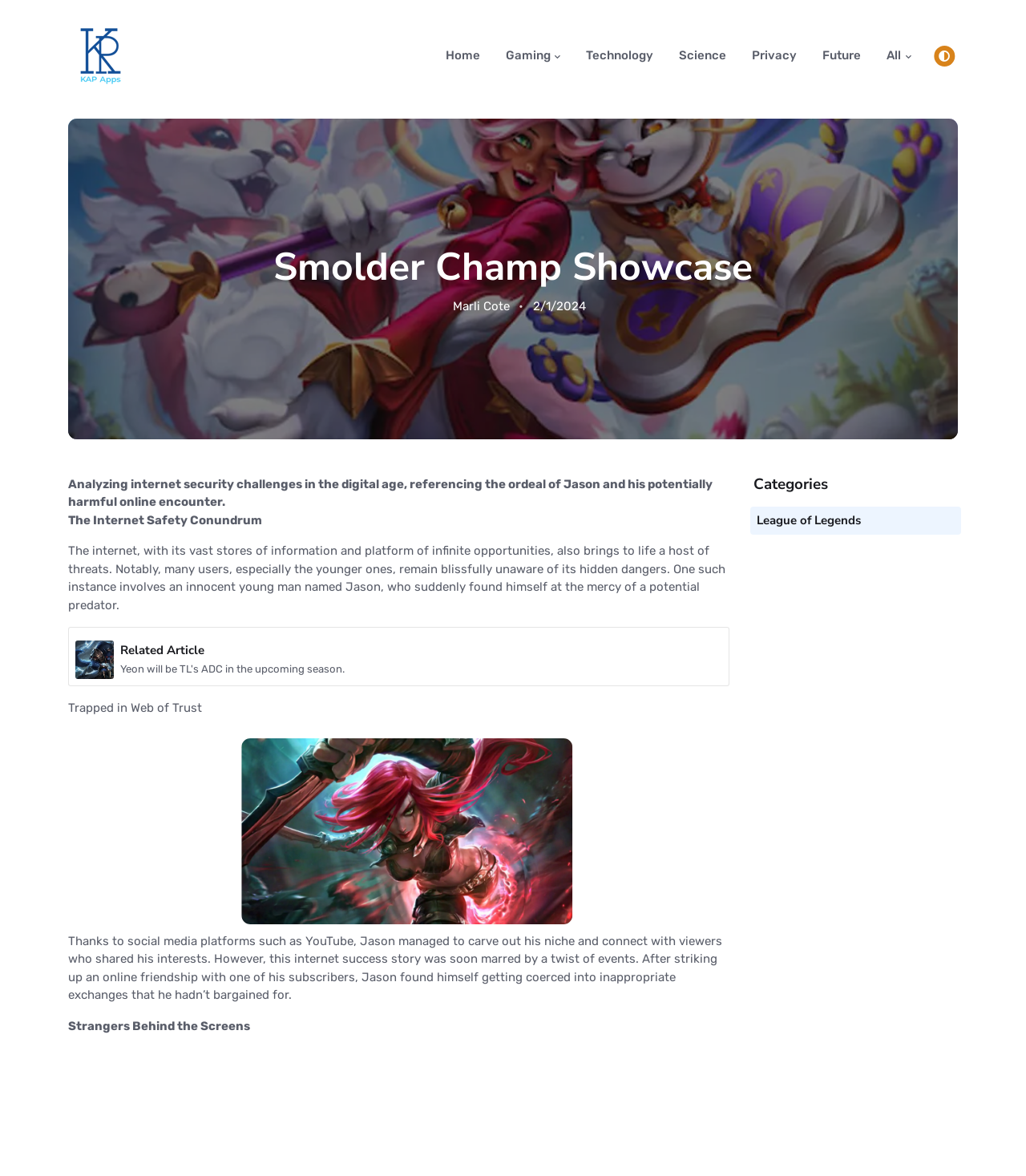Please find the bounding box coordinates of the element that must be clicked to perform the given instruction: "Click on the 'Home' link". The coordinates should be four float numbers from 0 to 1, i.e., [left, top, right, bottom].

[0.422, 0.017, 0.48, 0.078]